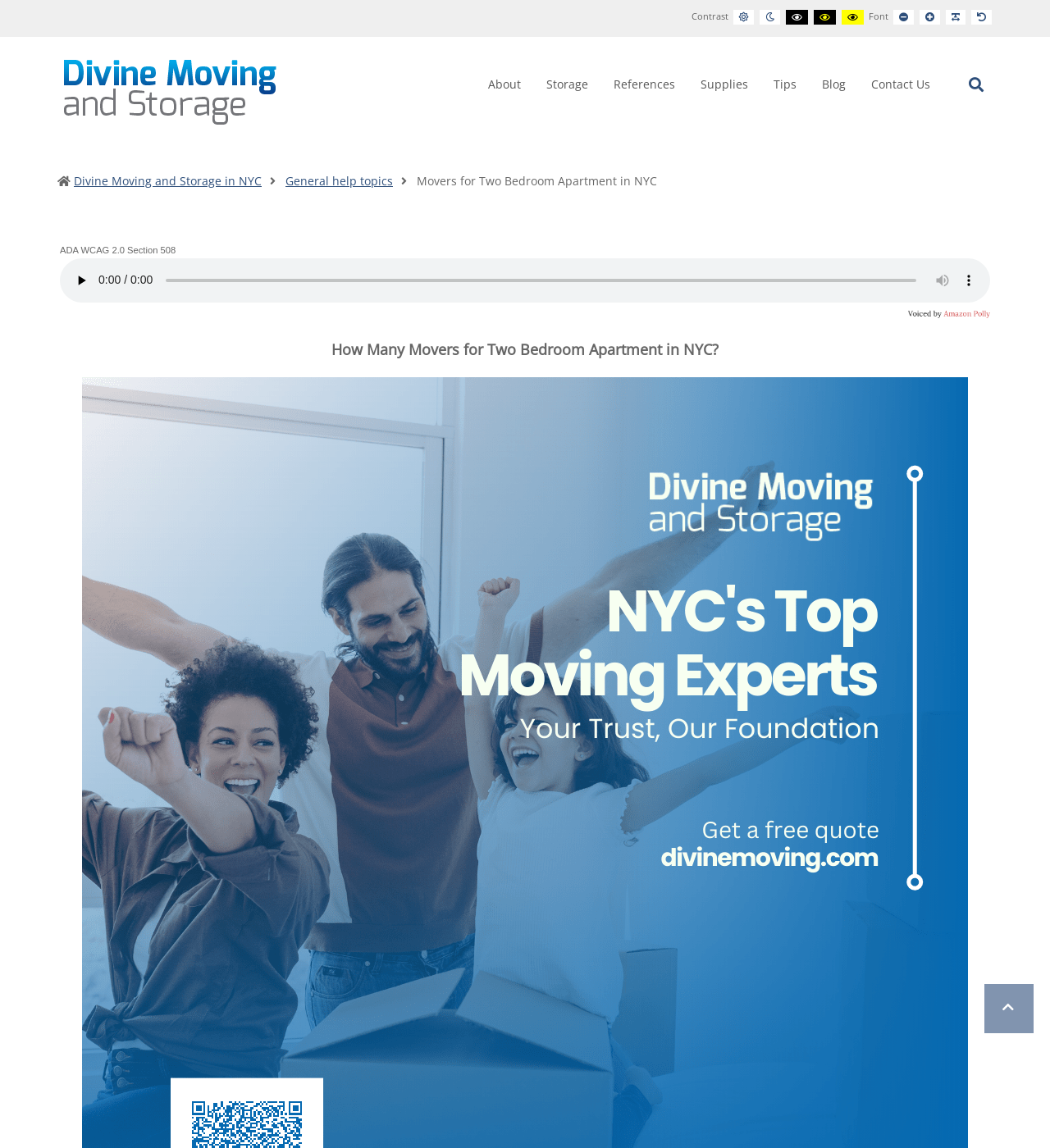What is the purpose of the buttons at the top right corner?
Based on the content of the image, thoroughly explain and answer the question.

The buttons at the top right corner, including 'DEFAULT CONTRAST', 'NIGHT CONTRAST', 'BLACK AND WHITE CONTRAST', and others, are for accessibility options, allowing users to adjust the contrast and font size of the webpage to suit their needs.